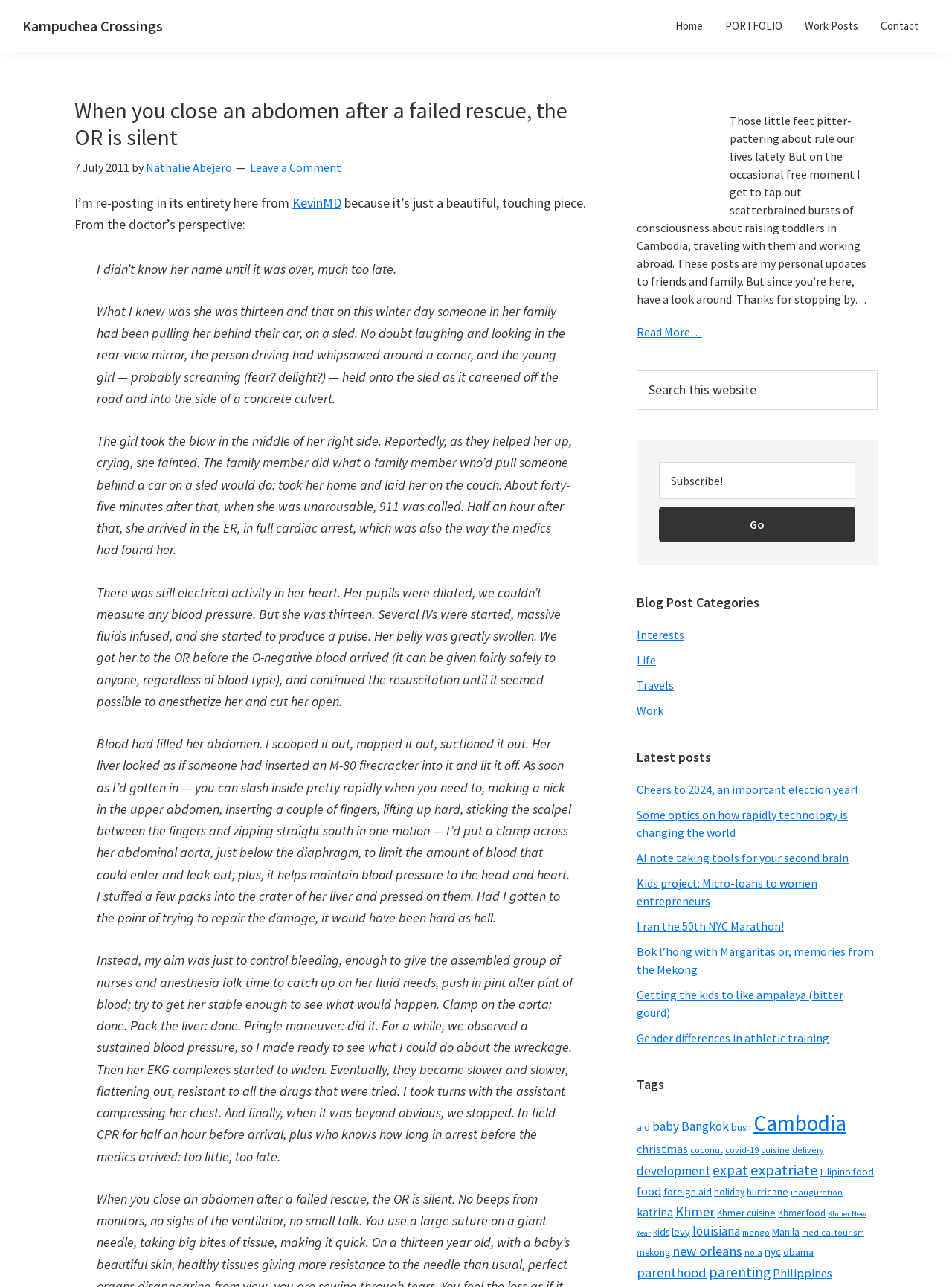Determine the bounding box coordinates of the element that should be clicked to execute the following command: "Subscribe to the blog".

[0.692, 0.359, 0.898, 0.388]